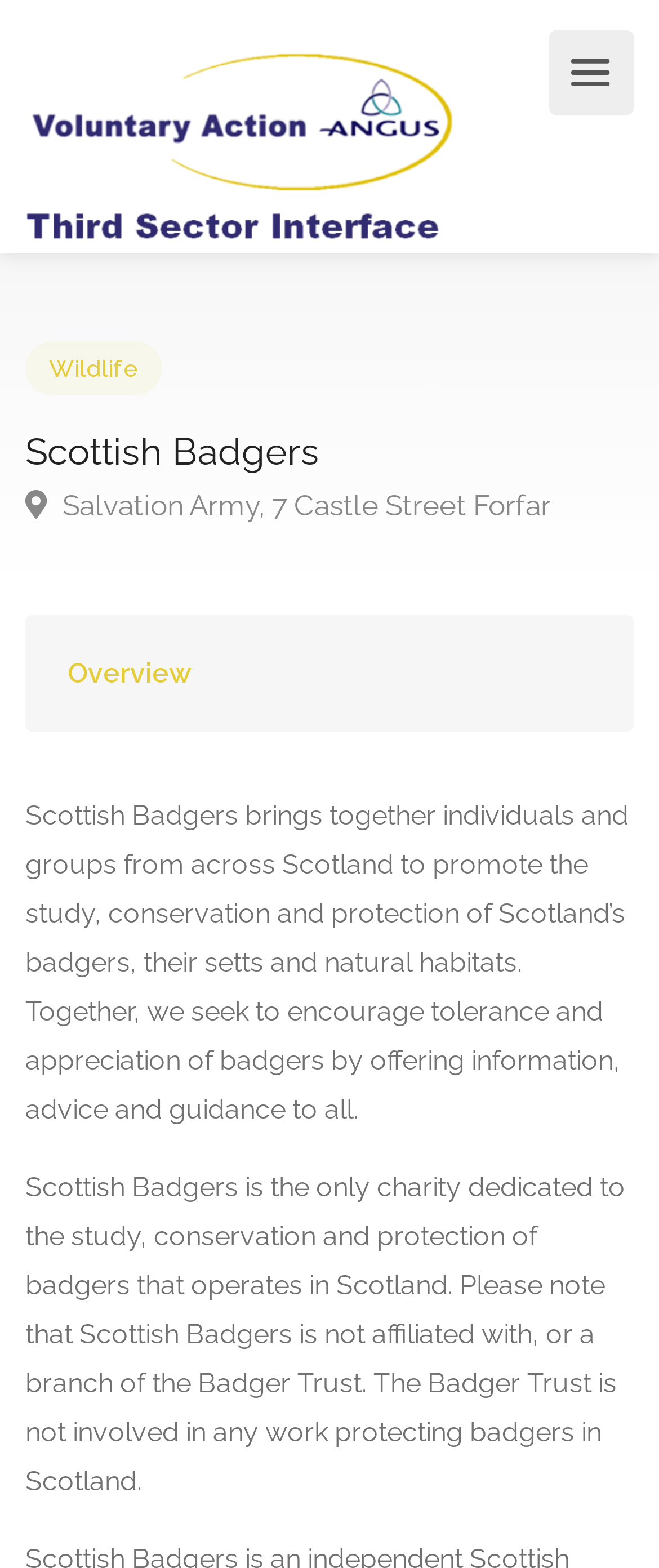Is Scottish Badgers affiliated with the Badger Trust?
Using the image provided, answer with just one word or phrase.

No